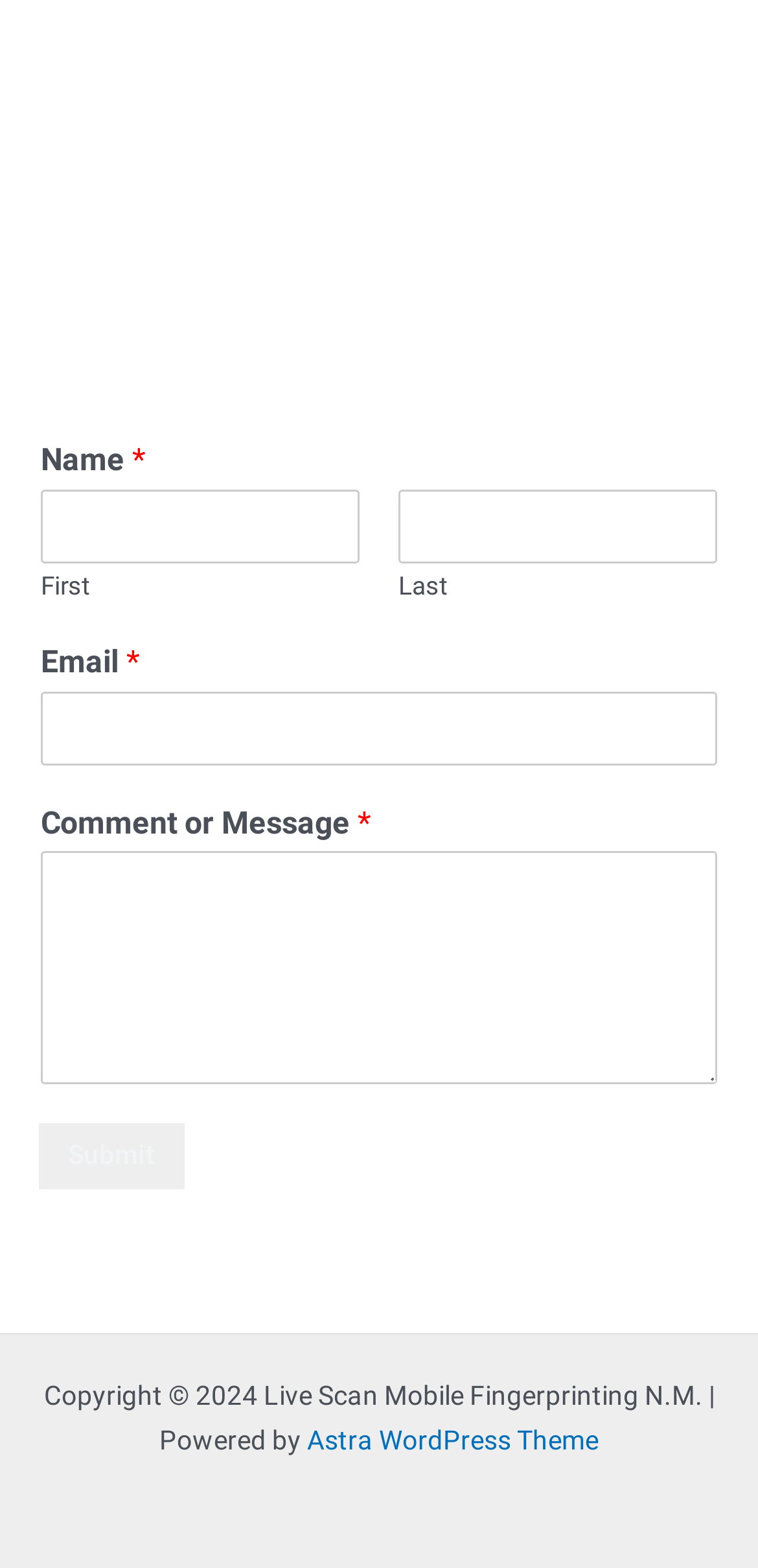Identify the bounding box coordinates of the HTML element based on this description: "parent_node: Email * name="wpforms[fields][1]"".

[0.054, 0.441, 0.946, 0.488]